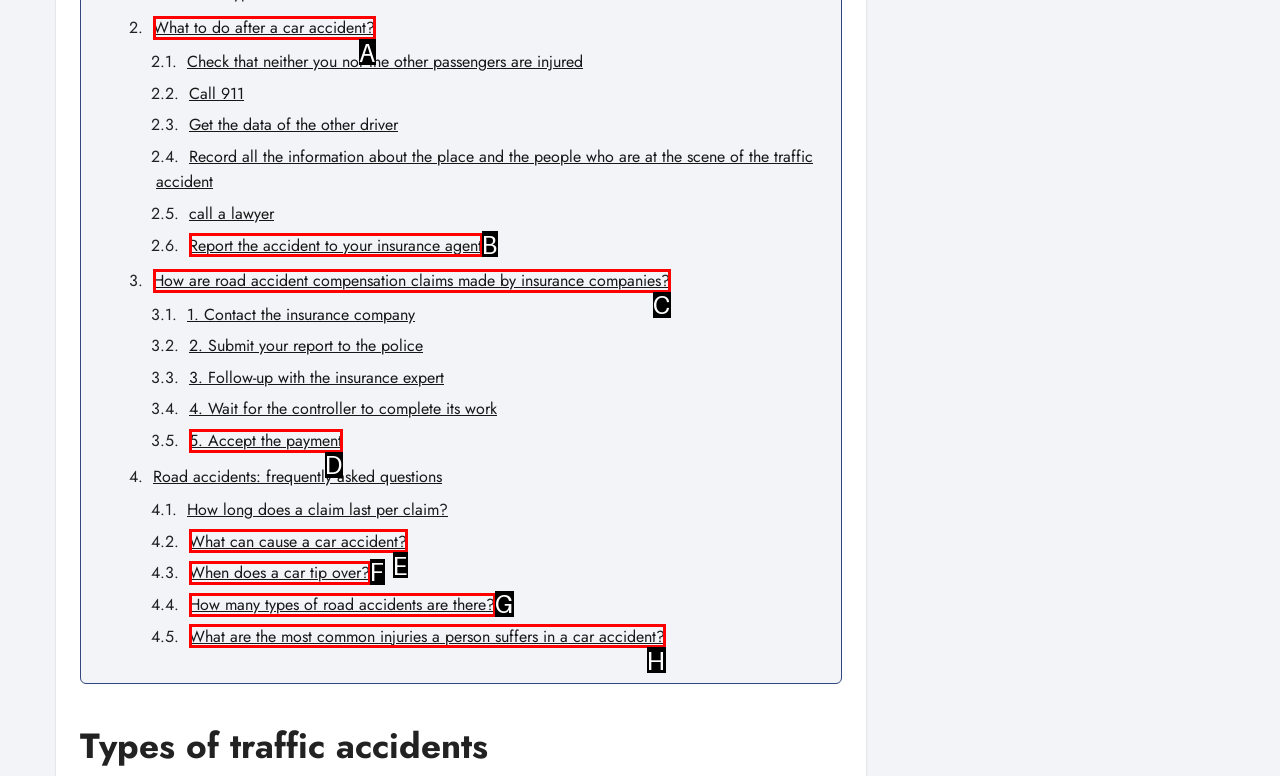Tell me the letter of the UI element to click in order to accomplish the following task: Click on 'What to do after a car accident?'
Answer with the letter of the chosen option from the given choices directly.

A